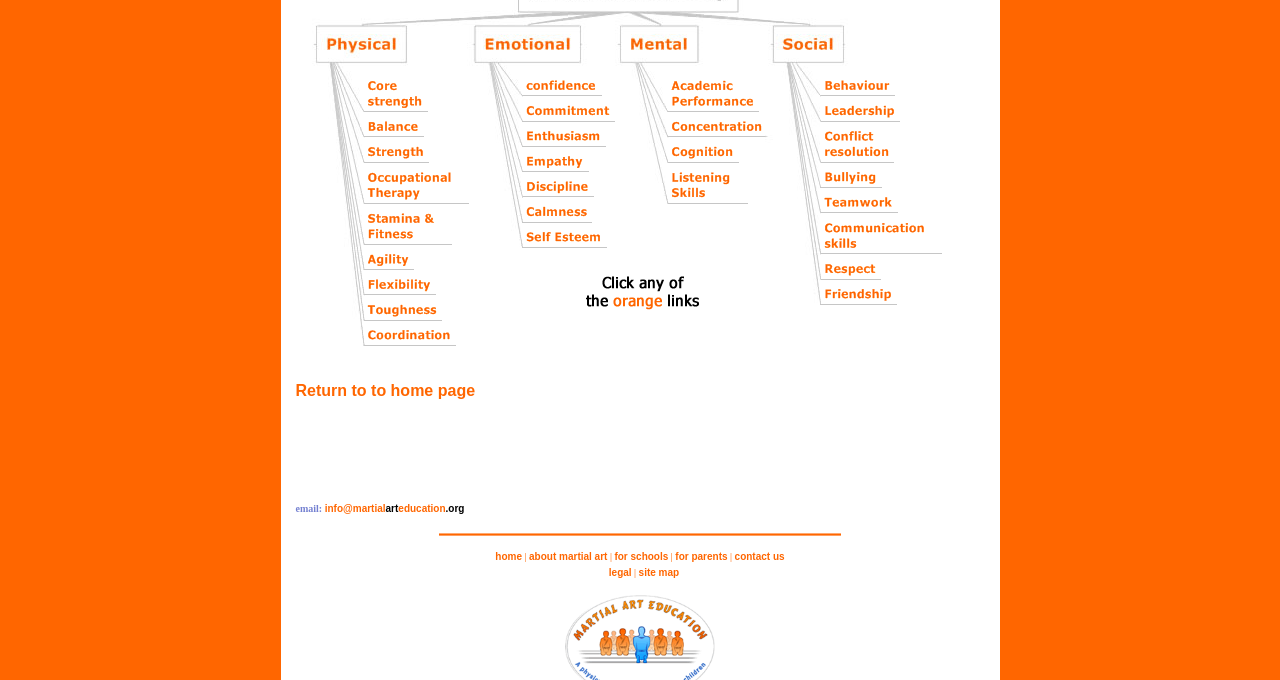Given the element description, predict the bounding box coordinates in the format (top-left x, top-left y, bottom-right x, bottom-right y), using floating point numbers between 0 and 1: for parents

[0.528, 0.81, 0.568, 0.83]